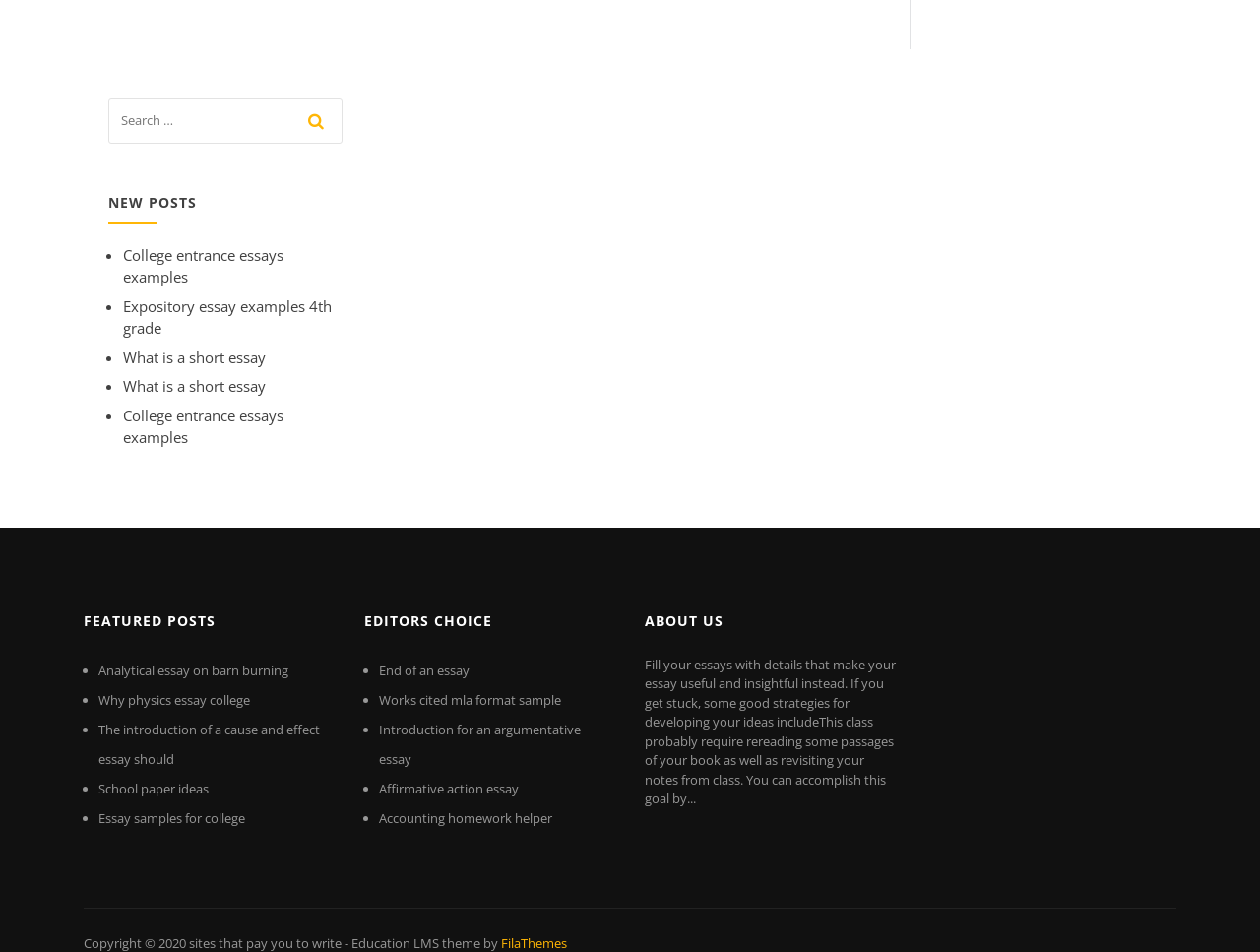Locate the bounding box coordinates of the item that should be clicked to fulfill the instruction: "read 'ABOUT US'".

[0.512, 0.632, 0.711, 0.673]